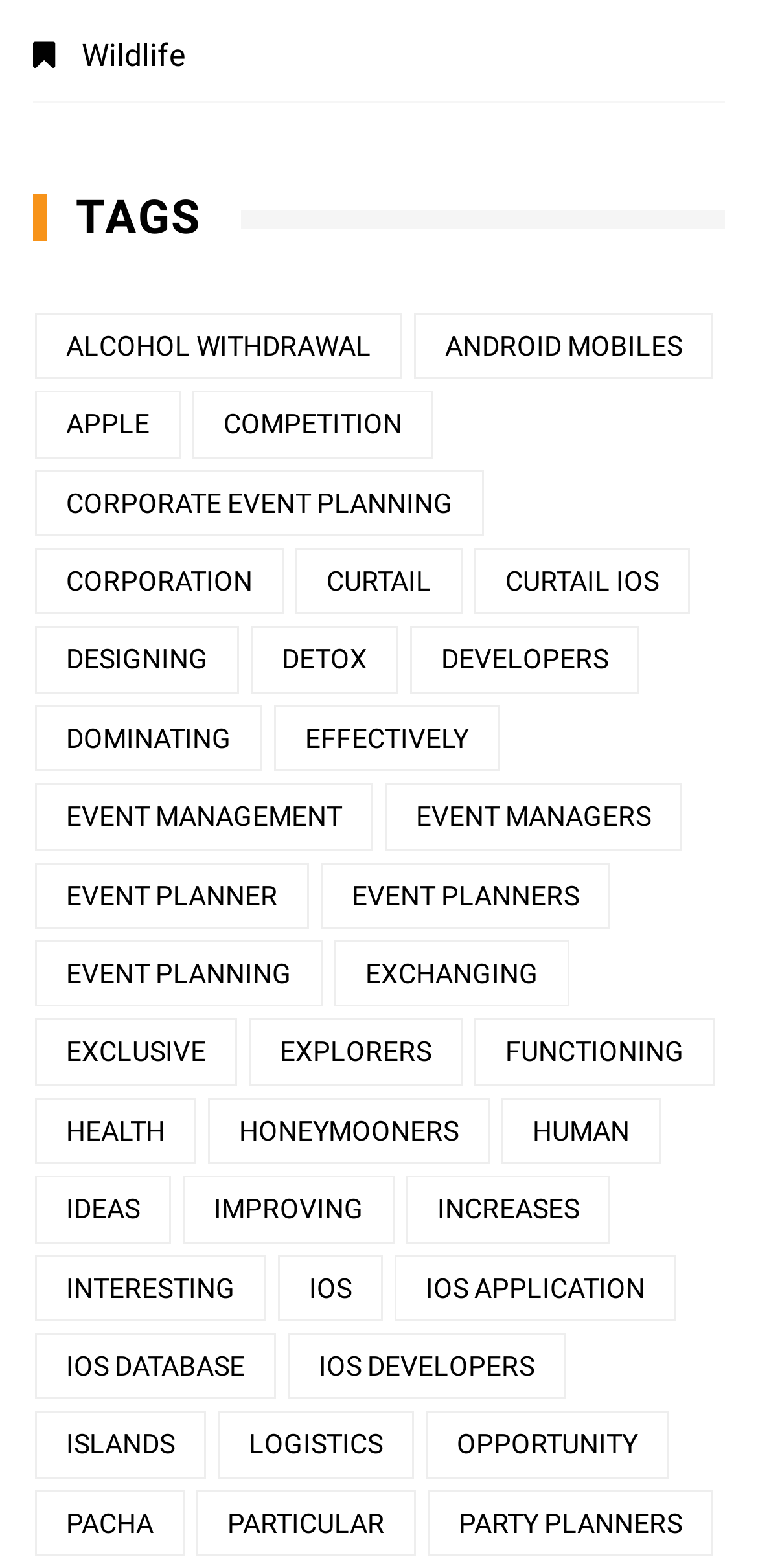Please identify the bounding box coordinates of the element I should click to complete this instruction: 'Learn about 'iOS Application''. The coordinates should be given as four float numbers between 0 and 1, like this: [left, top, right, bottom].

[0.52, 0.832, 0.892, 0.874]